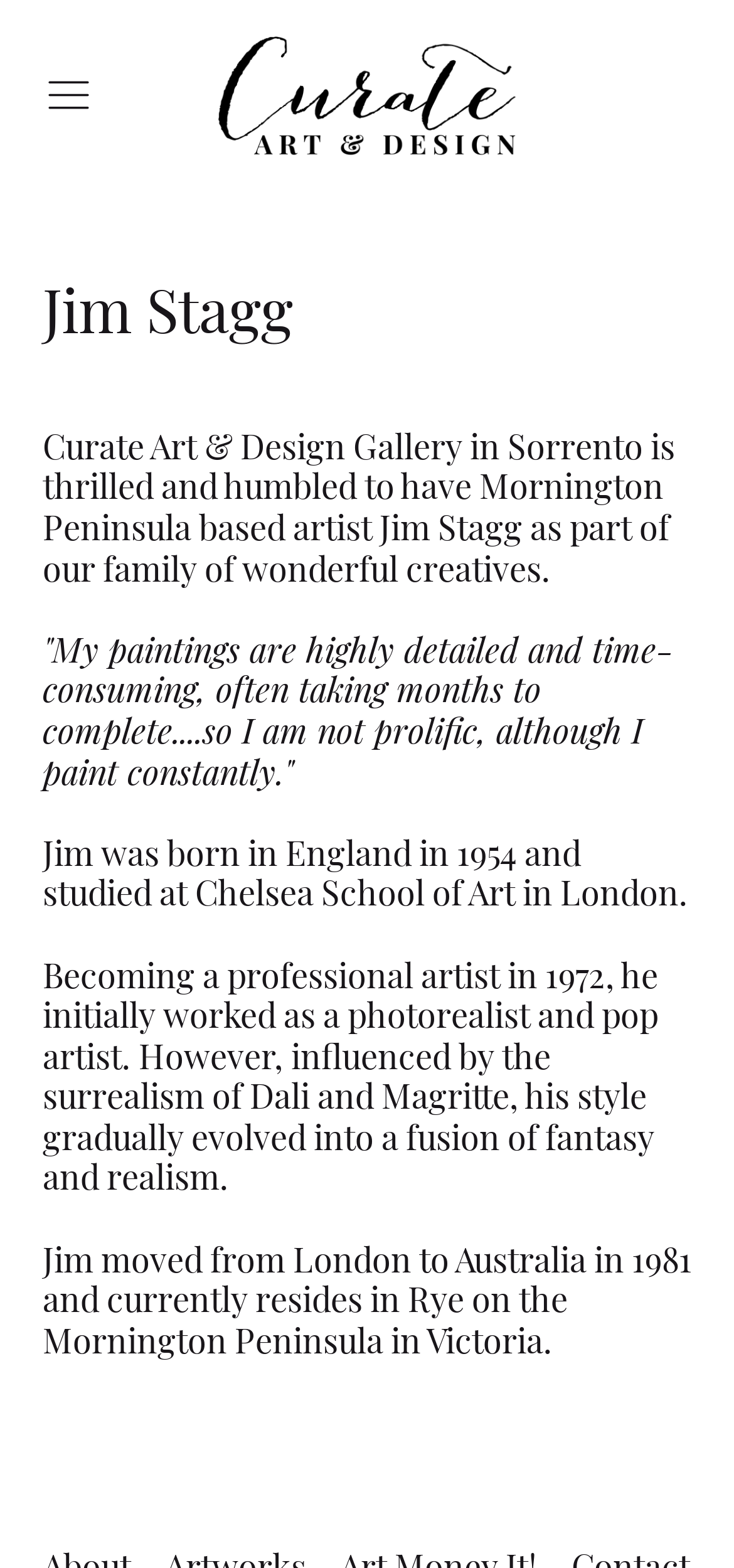Determine the bounding box for the HTML element described here: "Skip to content". The coordinates should be given as [left, top, right, bottom] with each number being a float between 0 and 1.

[0.0, 0.0, 0.403, 0.076]